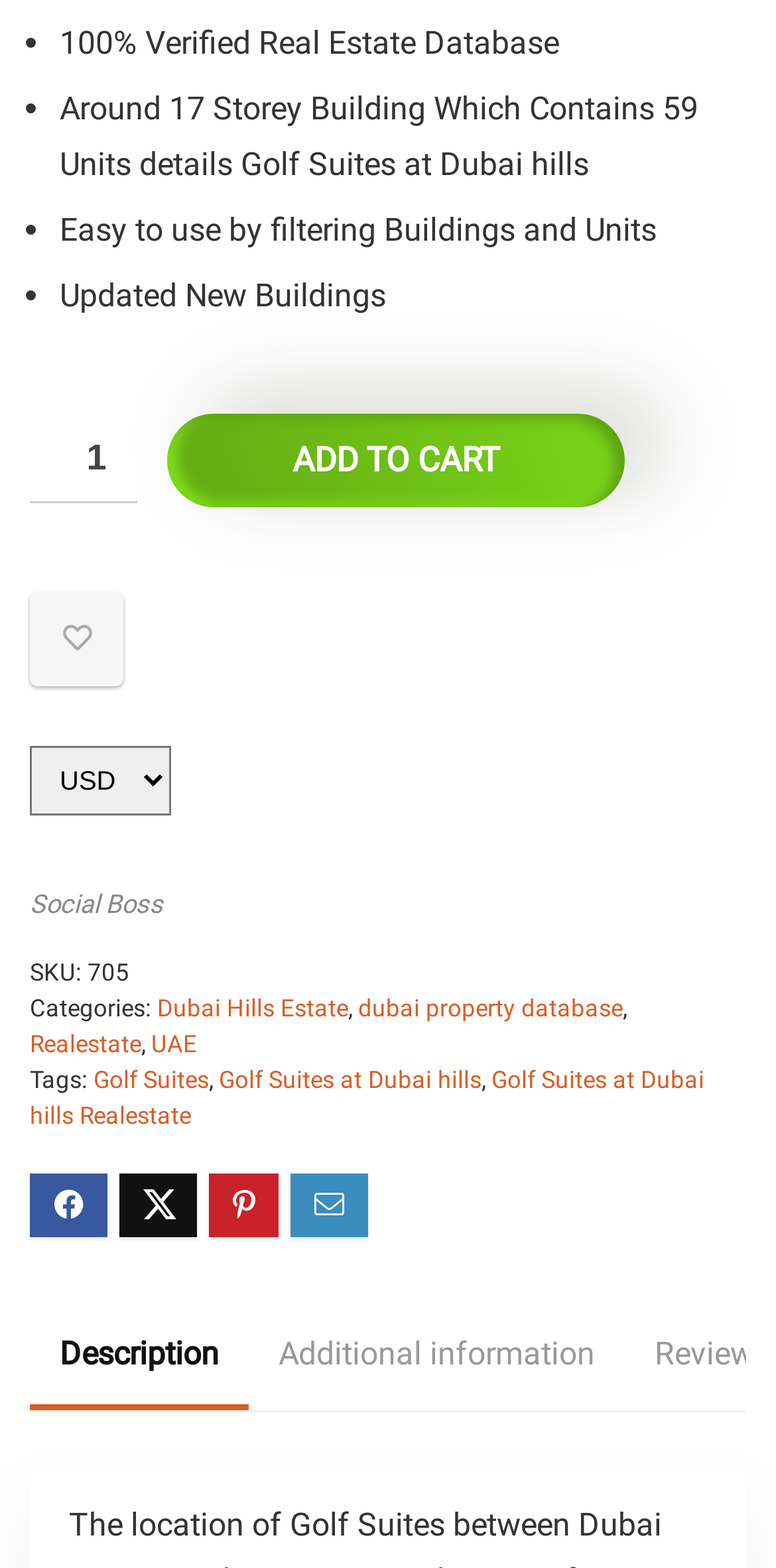Kindly determine the bounding box coordinates for the area that needs to be clicked to execute this instruction: "View description".

[0.038, 0.828, 0.321, 0.9]